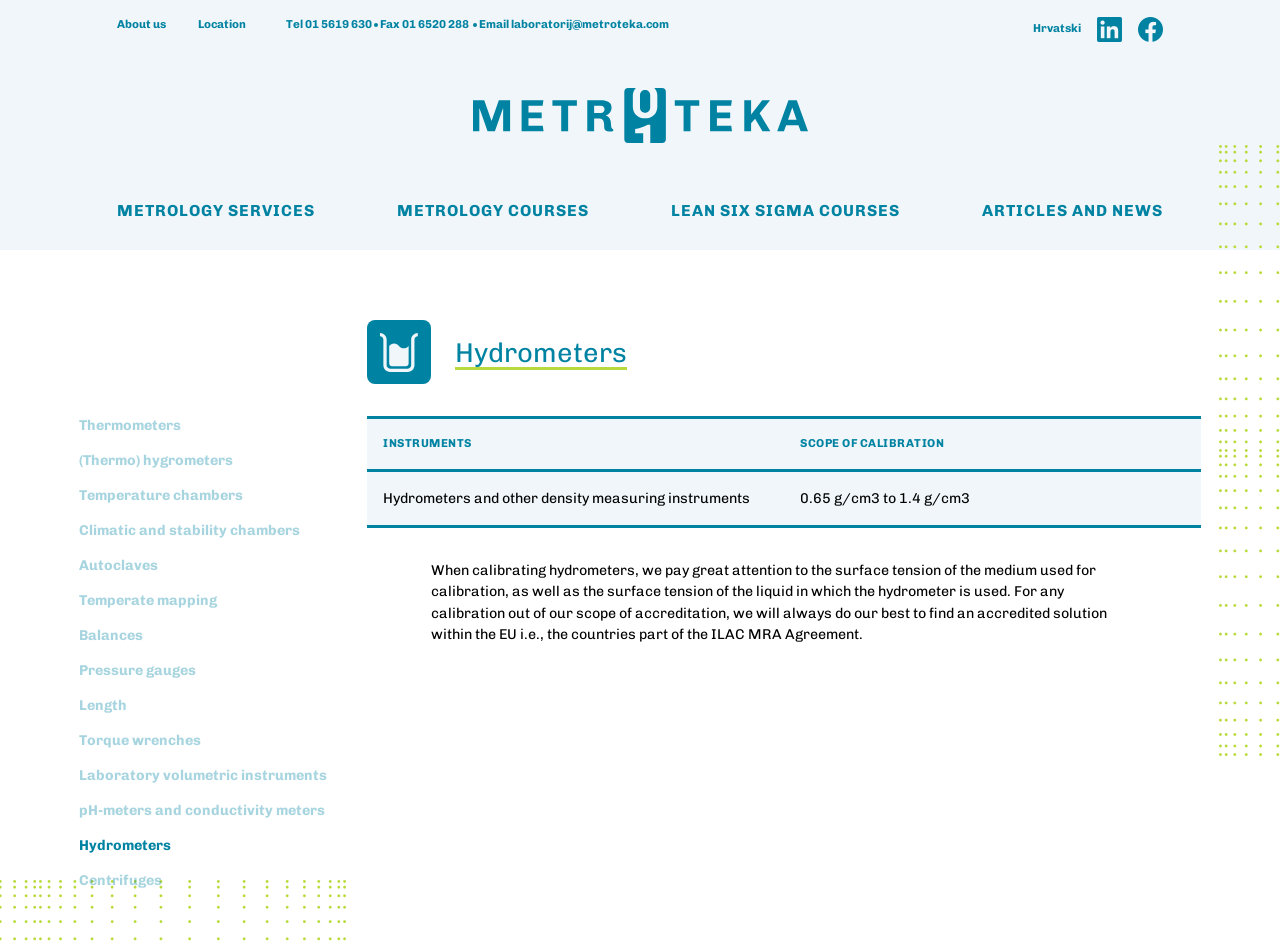From the webpage screenshot, predict the bounding box of the UI element that matches this description: "Lean Six Sigma courses".

[0.524, 0.212, 0.703, 0.232]